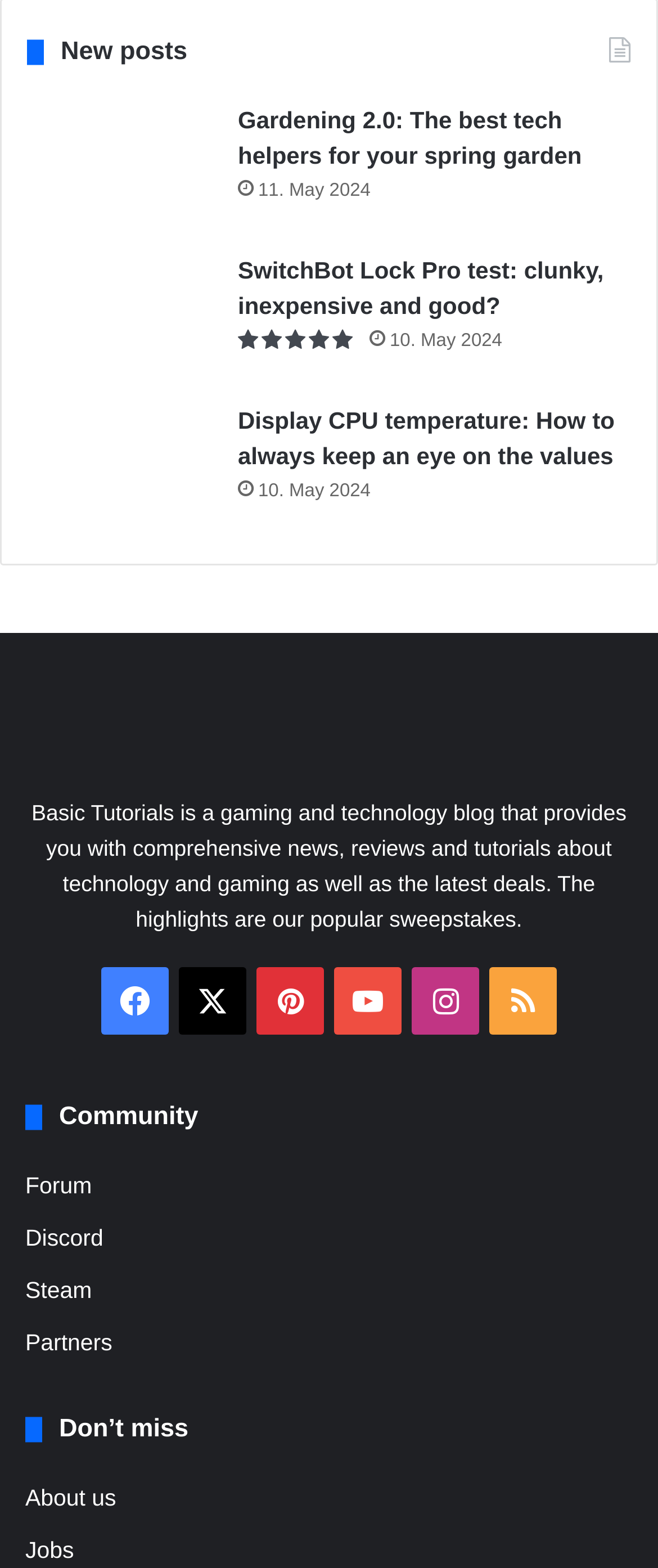How many community links are there?
Please provide a full and detailed response to the question.

The community links are identified by the link elements with texts such as 'Forum', 'Discord', 'Steam', and 'Partners'. There are 4 community links in total.